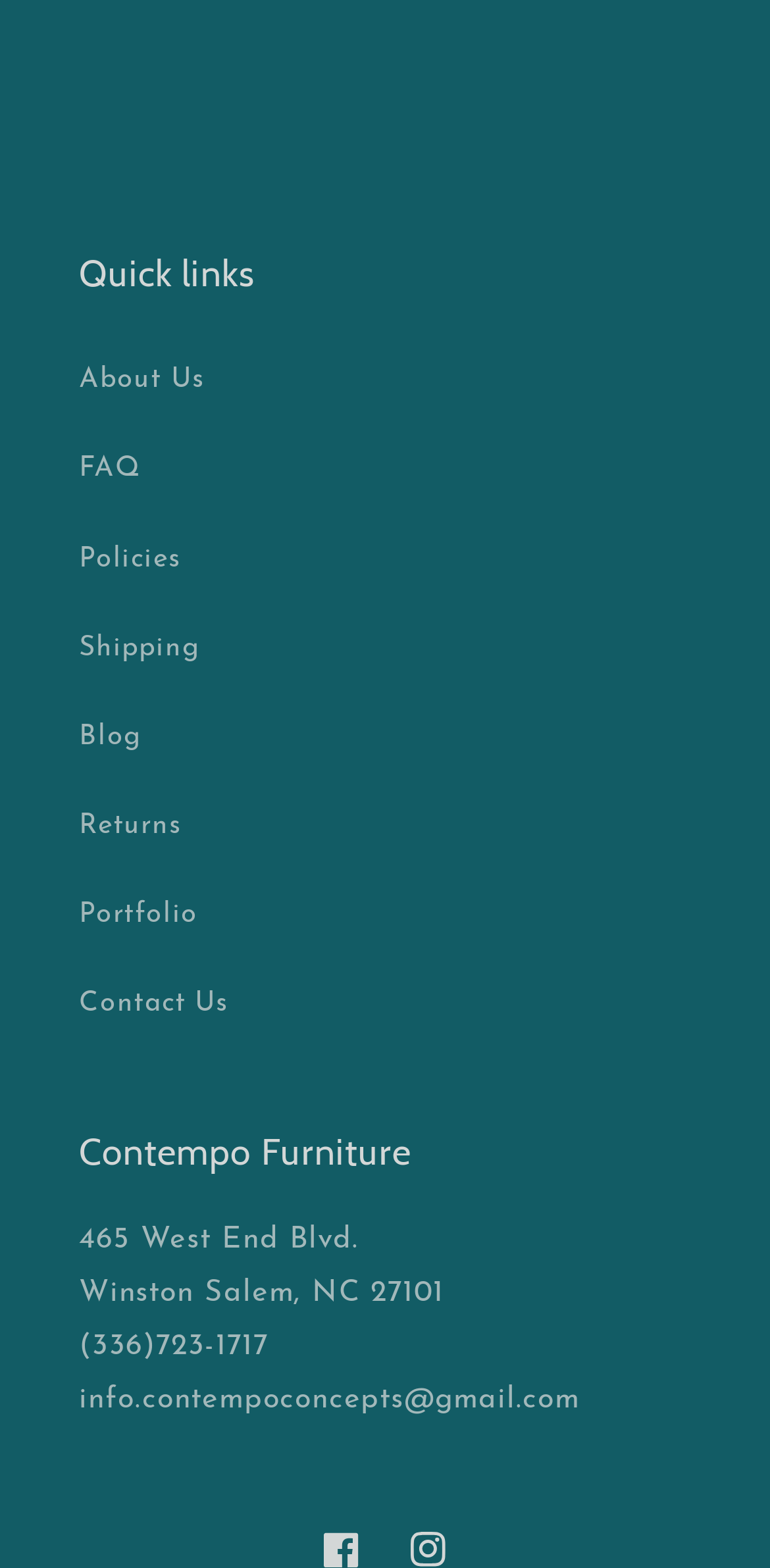Please provide a detailed answer to the question below by examining the image:
What are the quick links available?

The quick links can be found in the link elements with bounding box coordinates [0.103, 0.214, 0.897, 0.271], [0.103, 0.271, 0.897, 0.328], and so on, which are 'About Us', 'FAQ', 'Policies', 'Shipping', 'Blog', 'Returns', and 'Portfolio'.